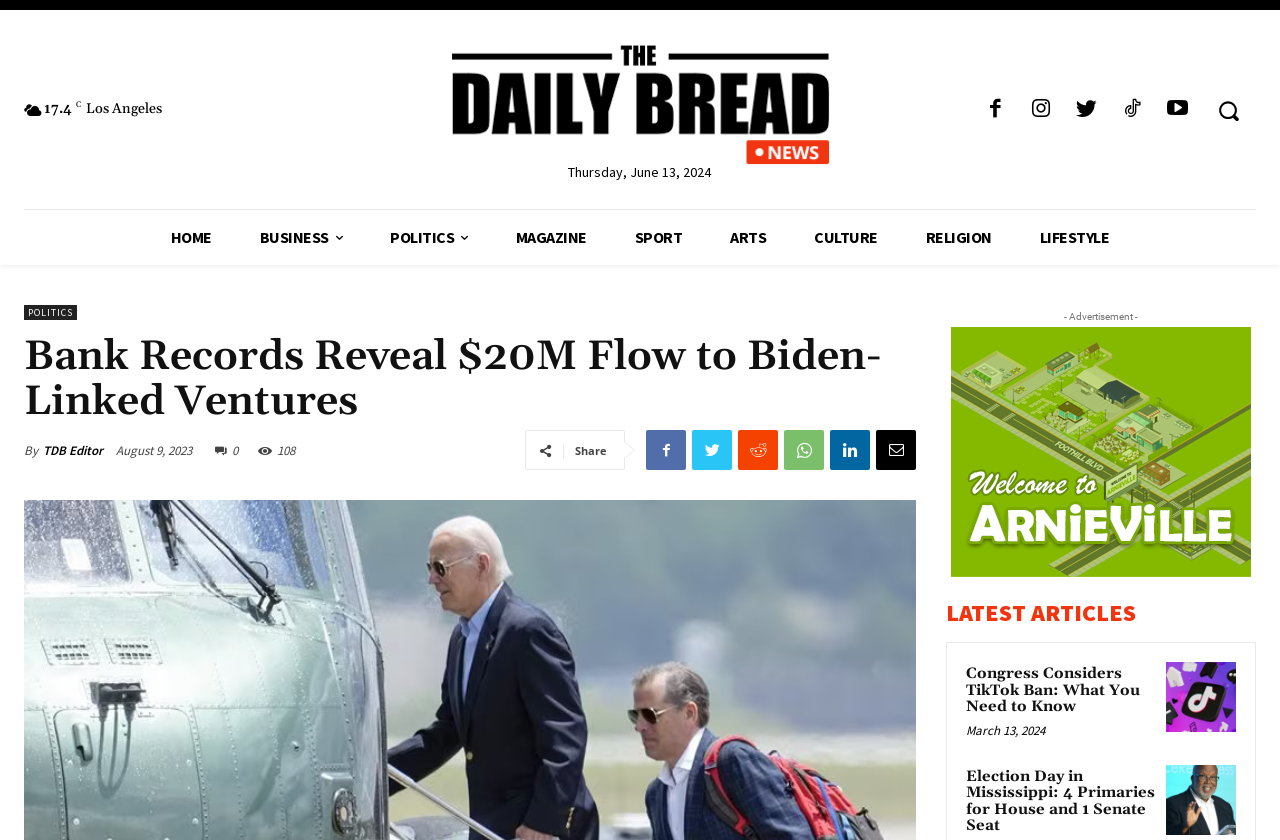Based on the element description "TDB Editor", predict the bounding box coordinates of the UI element.

[0.034, 0.525, 0.08, 0.548]